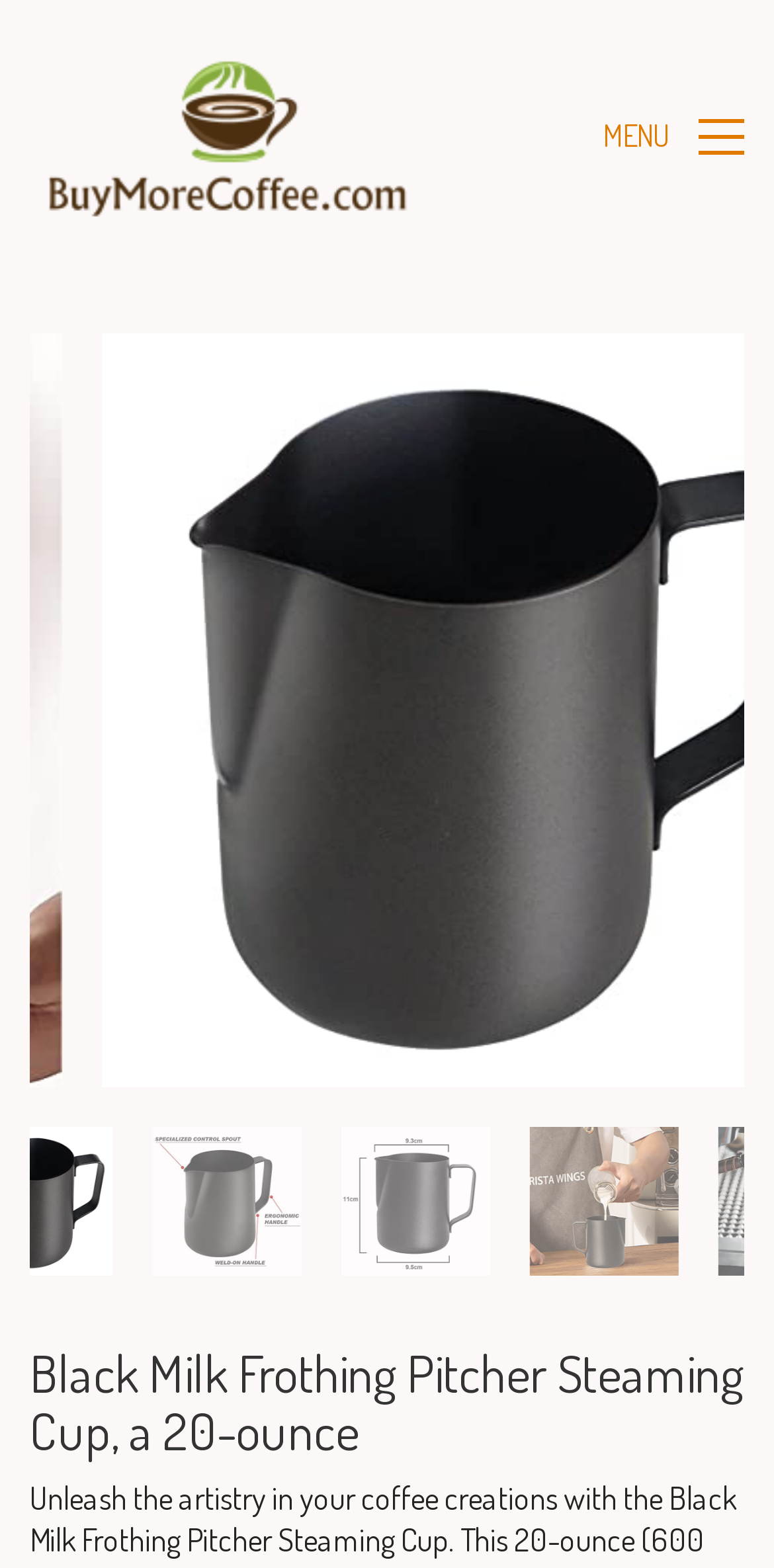Answer briefly with one word or phrase:
What is the purpose of the button with the text 'Toggle navigation'?

To toggle navigation